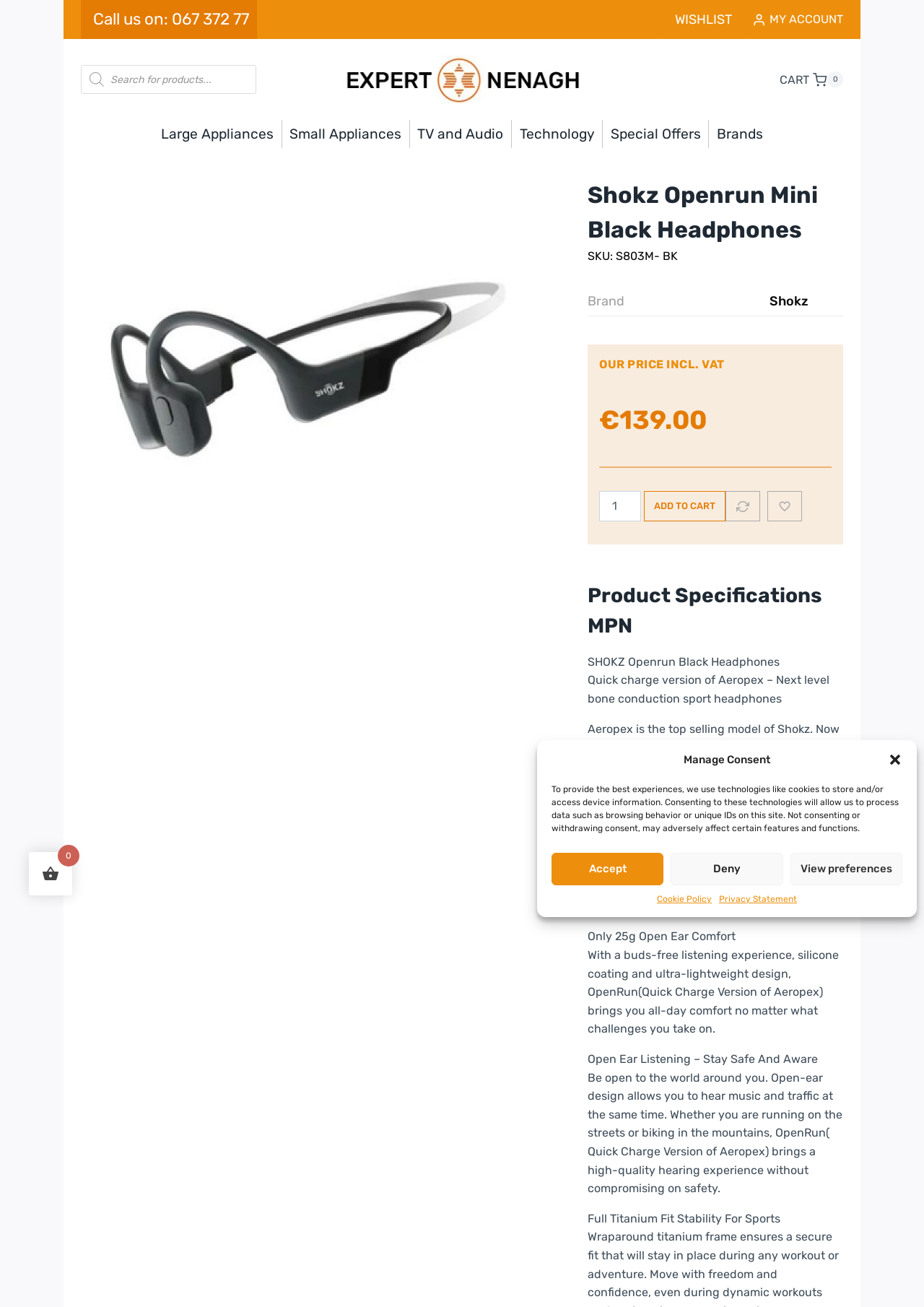Determine the bounding box coordinates for the UI element with the following description: "Privacy Statement". The coordinates should be four float numbers between 0 and 1, represented as [left, top, right, bottom].

[0.778, 0.683, 0.862, 0.693]